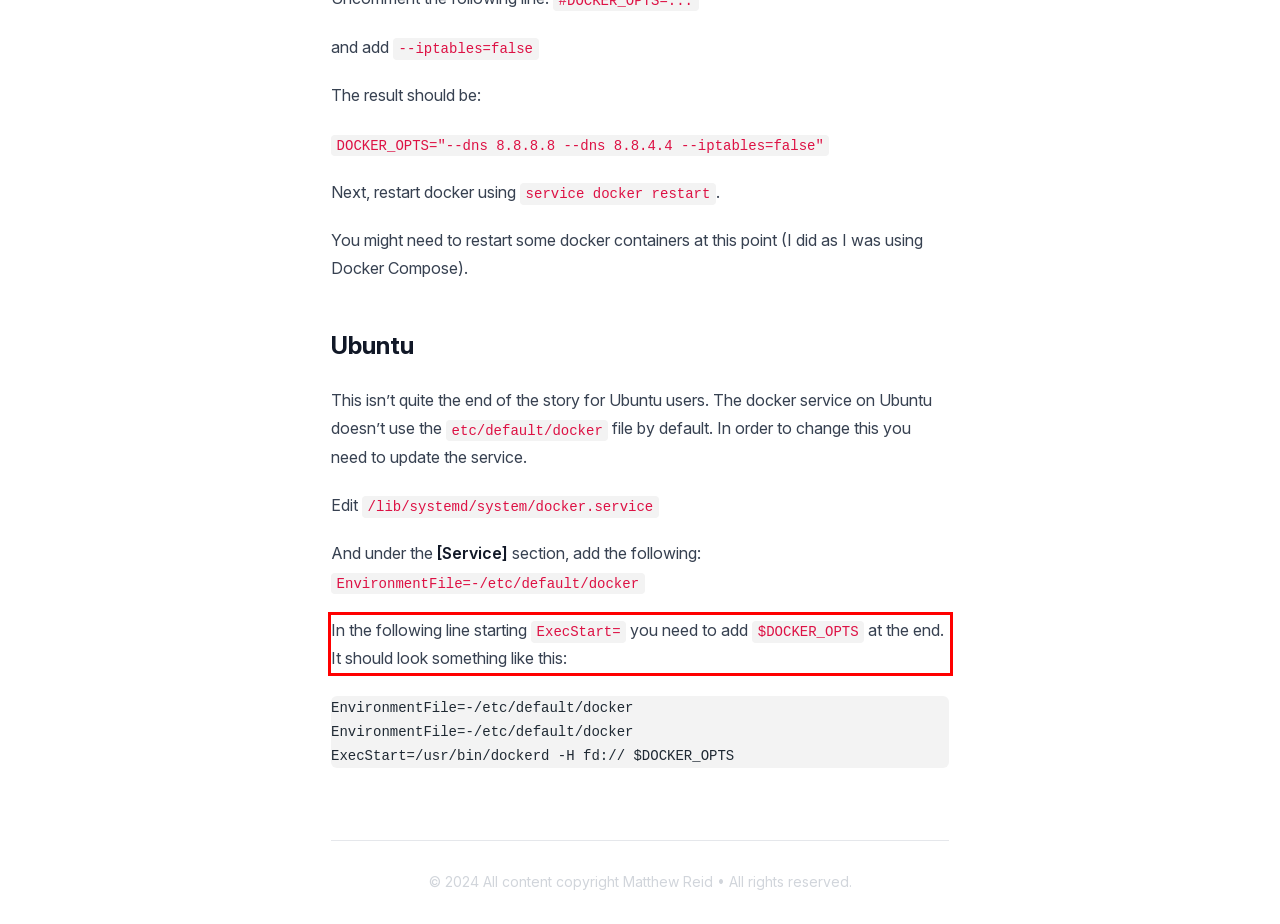Using the provided screenshot of a webpage, recognize and generate the text found within the red rectangle bounding box.

In the following line starting ExecStart= you need to add $DOCKER_OPTS at the end. It should look something like this: